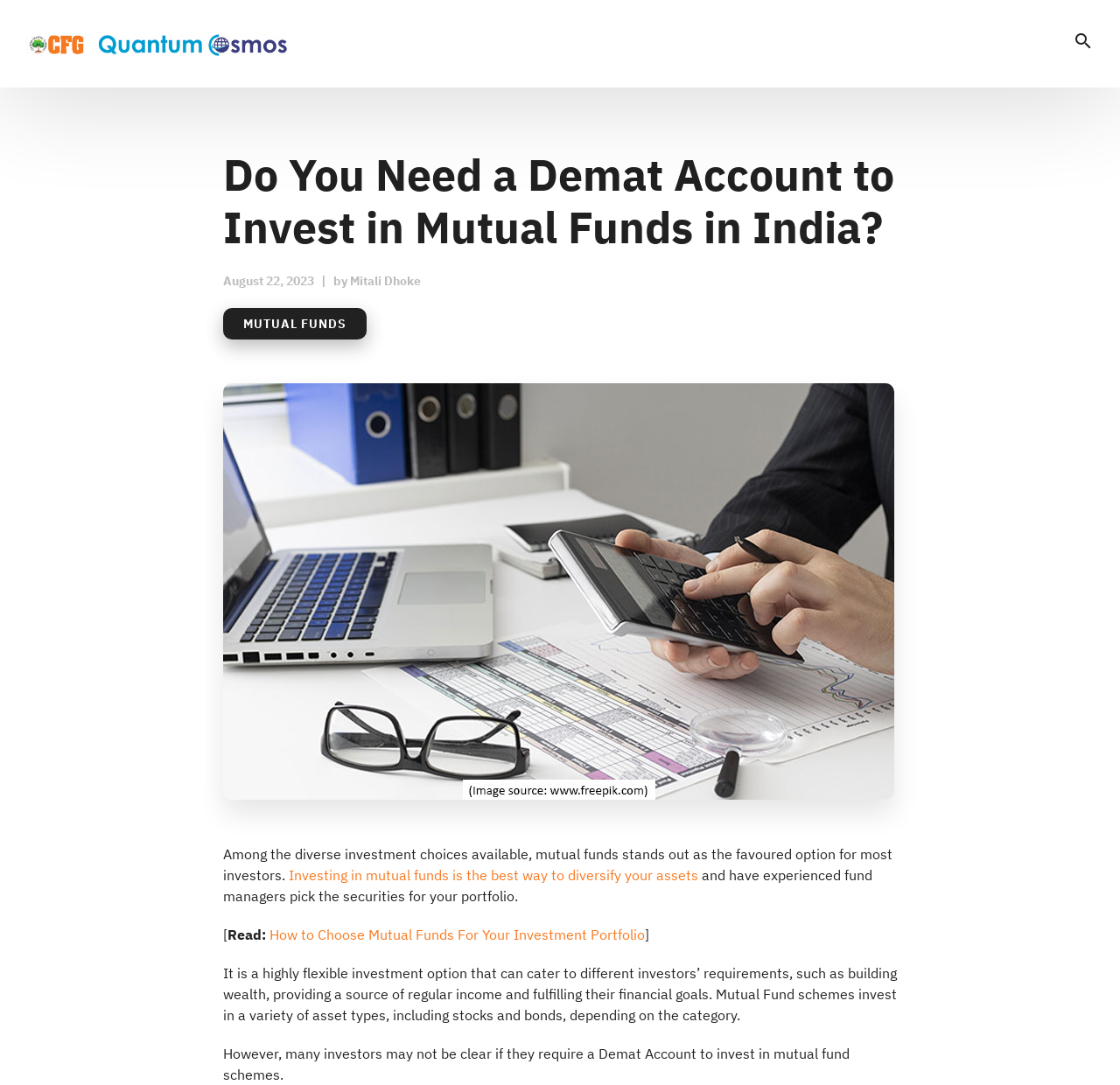Reply to the question with a single word or phrase:
What is the benefit of investing in mutual funds?

Diversification of assets